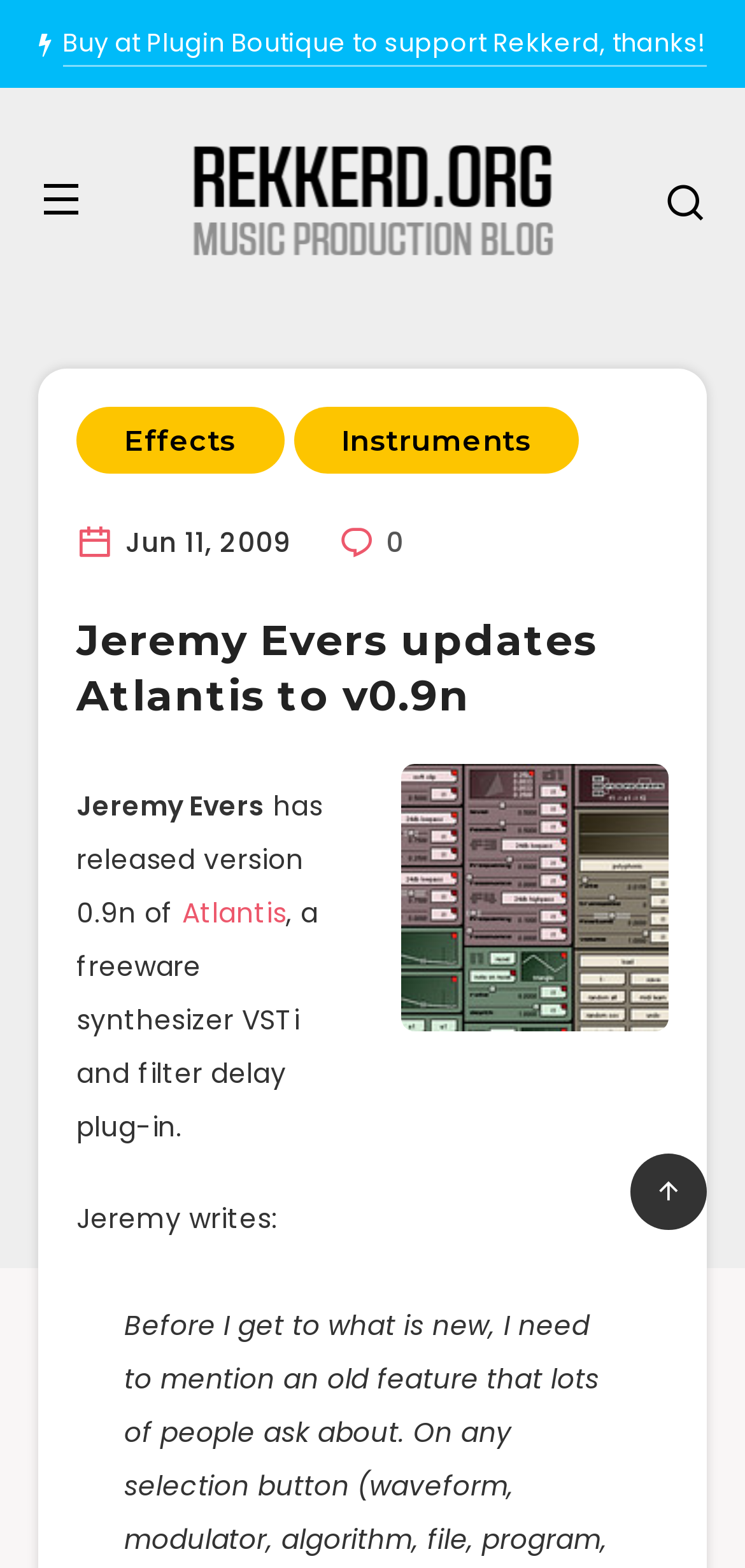Construct a thorough caption encompassing all aspects of the webpage.

The webpage is about Jeremy Evers releasing a new version of Atlantis, a freeware synthesizer VSTi and filter delay plug-in. At the top, there is a link to "Buy at Plugin Boutique to support Rekkerd, thanks!" and a link to "Rekkerd.org" with an accompanying image. 

Below these links, there is a section with several links, including "Effects" and "Instruments", and a time stamp indicating the post was made on "Jun 11, 2009". There is also a link with a icon and a heading that reads "Jeremy Evers updates Atlantis to v0.9n". 

To the right of the heading, there is an image related to "Jeremy Evers Atlantis". The main content of the page is a paragraph of text that starts with "has released version 0.9n of" and continues with a link to "Atlantis", followed by a description of the plug-in. The paragraph ends with "Jeremy writes:".